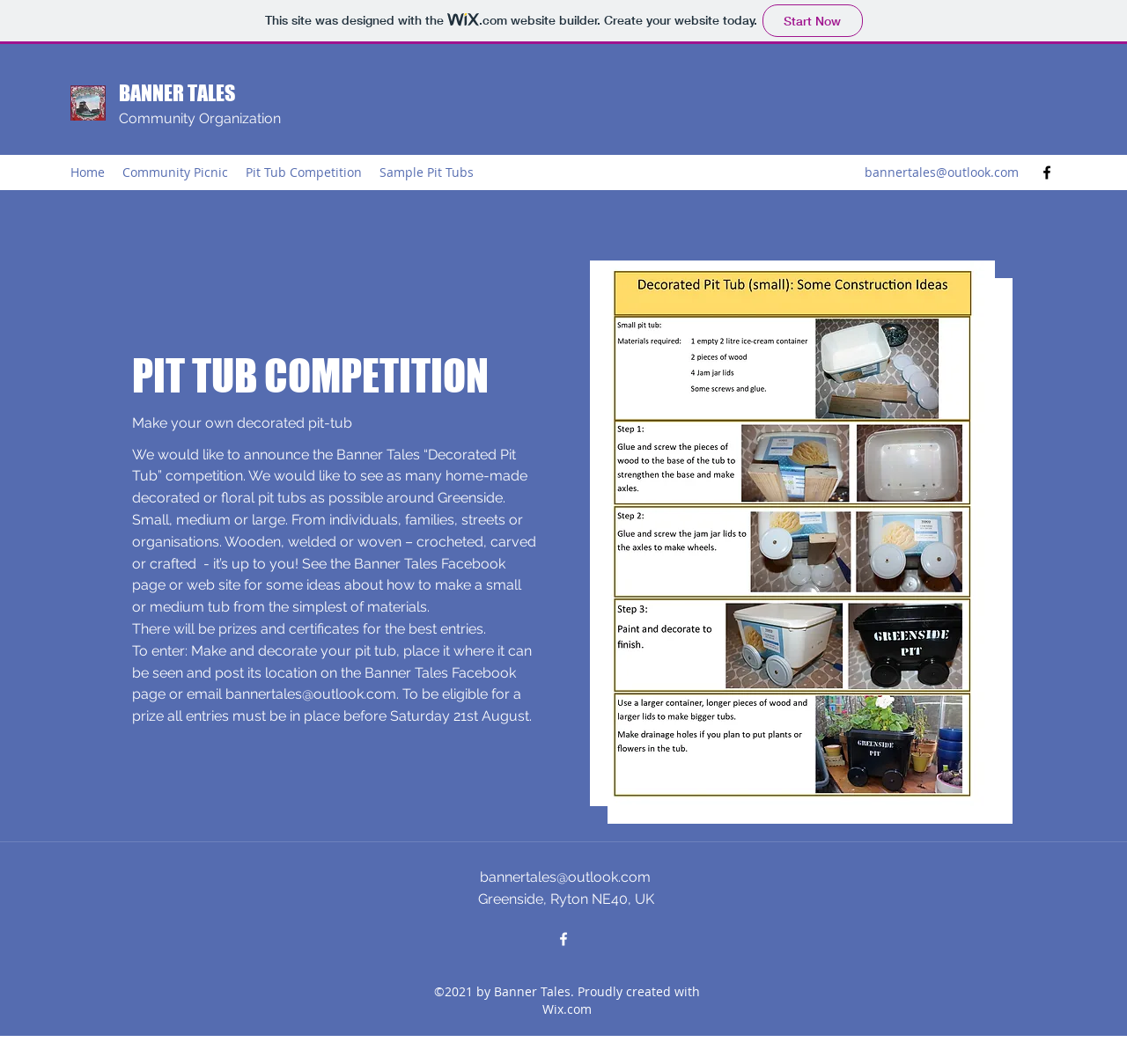Please determine the bounding box coordinates of the element to click in order to execute the following instruction: "Click the 'Home' link". The coordinates should be four float numbers between 0 and 1, specified as [left, top, right, bottom].

[0.055, 0.15, 0.101, 0.174]